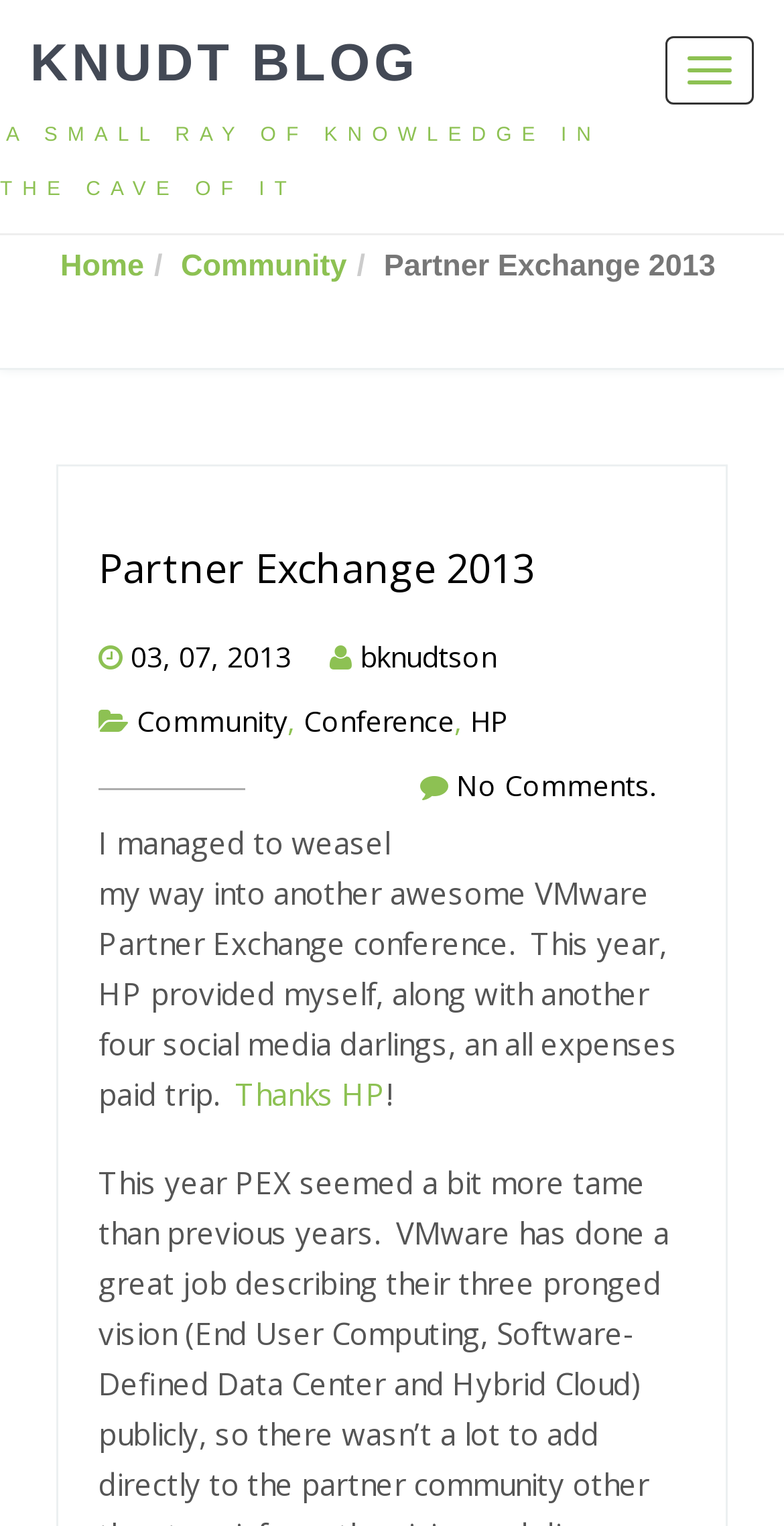Please predict the bounding box coordinates of the element's region where a click is necessary to complete the following instruction: "Check the comments section". The coordinates should be represented by four float numbers between 0 and 1, i.e., [left, top, right, bottom].

[0.582, 0.502, 0.836, 0.527]